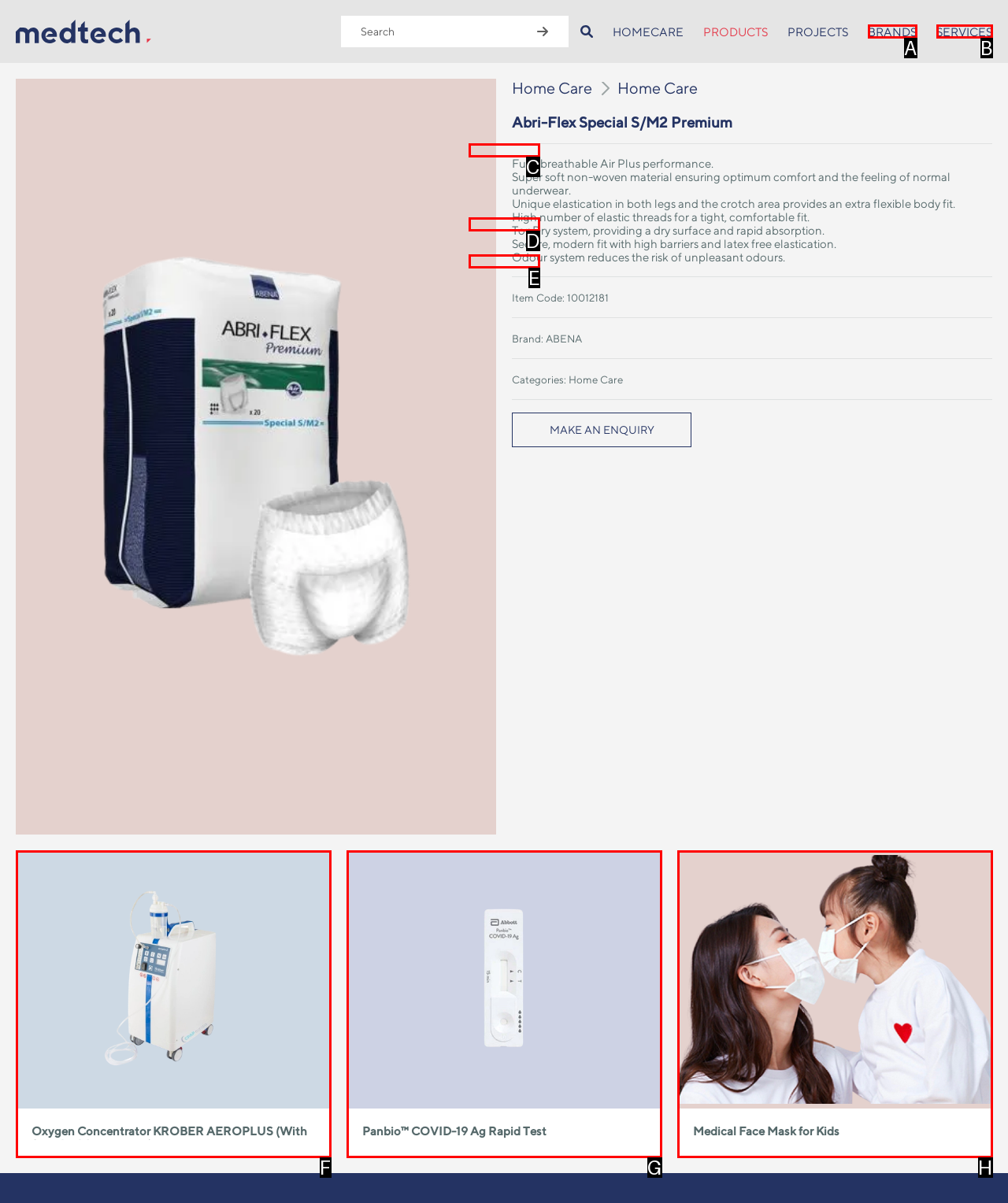Examine the description: SERVICES and indicate the best matching option by providing its letter directly from the choices.

B